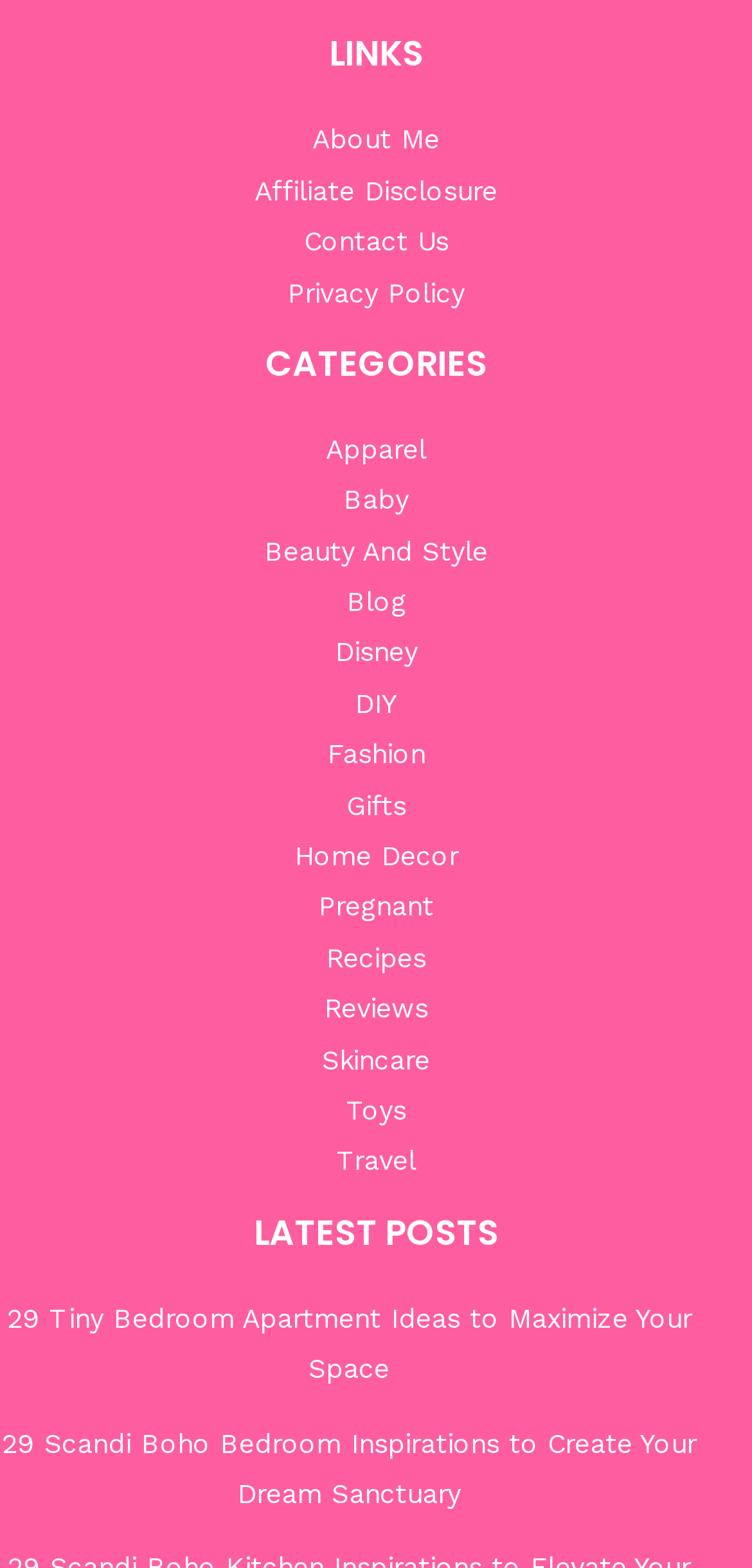Specify the bounding box coordinates of the area to click in order to follow the given instruction: "Click on About Me."

[0.415, 0.079, 0.585, 0.099]